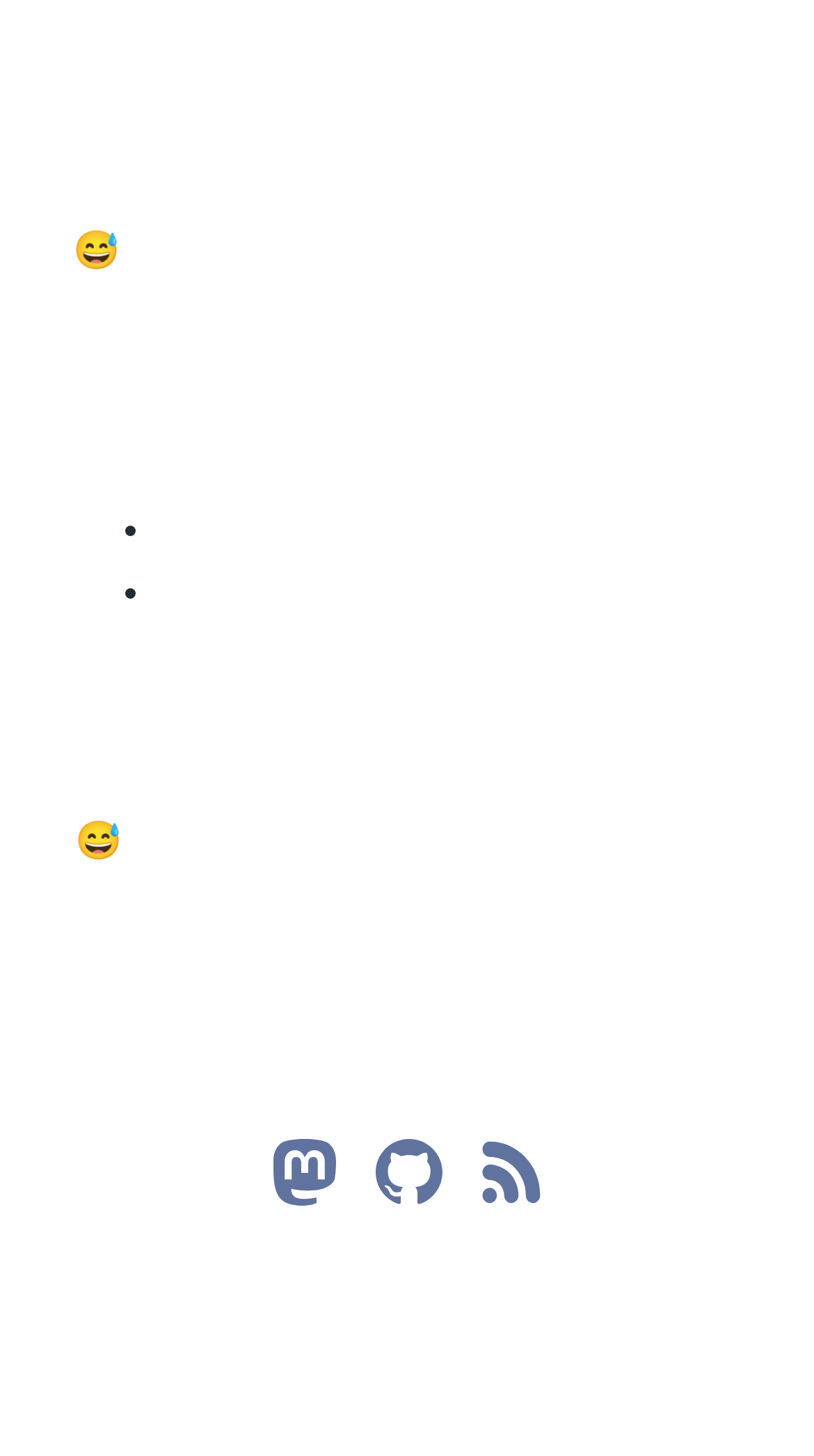What is the author's tone in the text?
Refer to the image and provide a one-word or short phrase answer.

Humorous